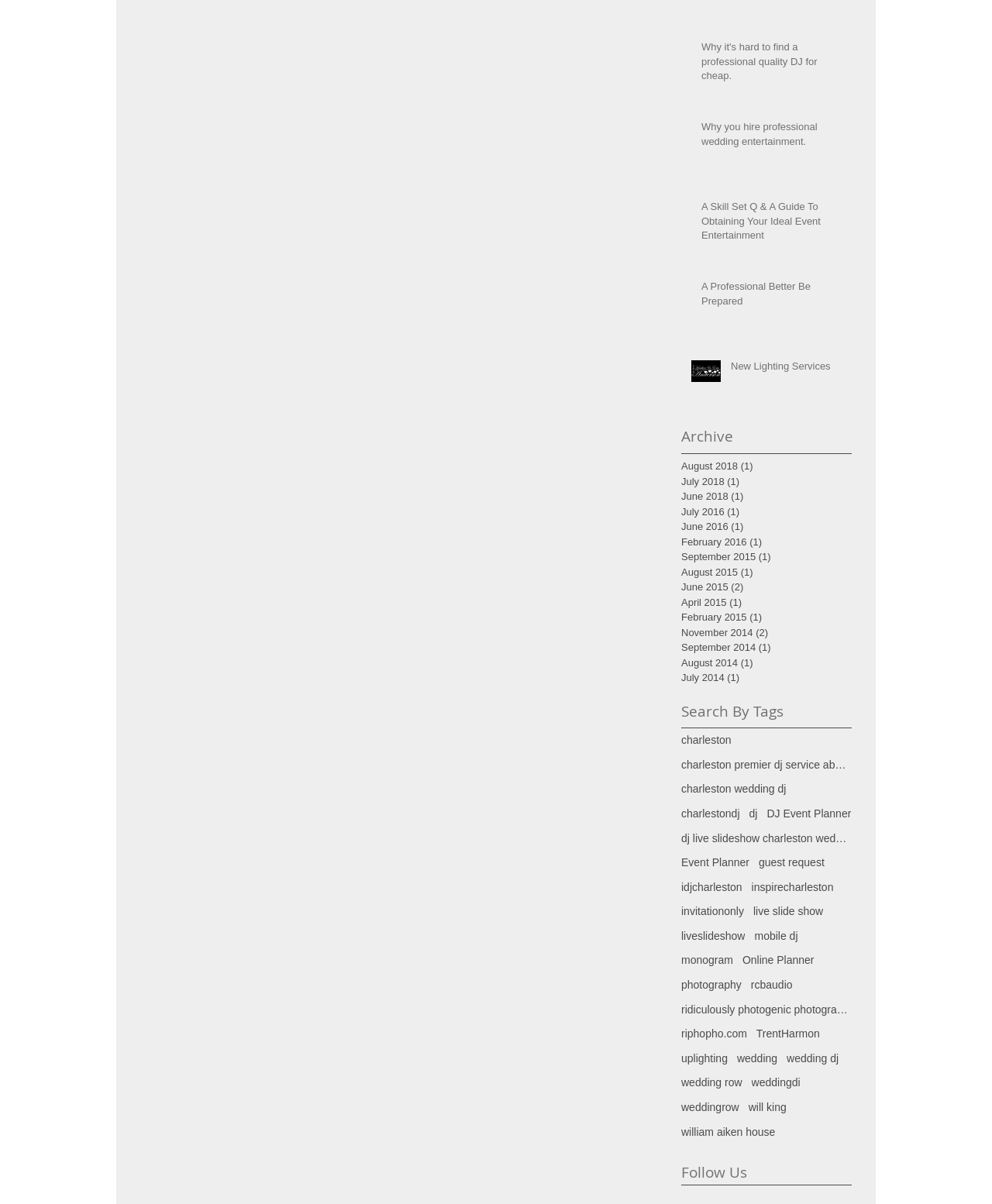Give a one-word or short-phrase answer to the following question: 
How many links are in the 'Archive' section?

15